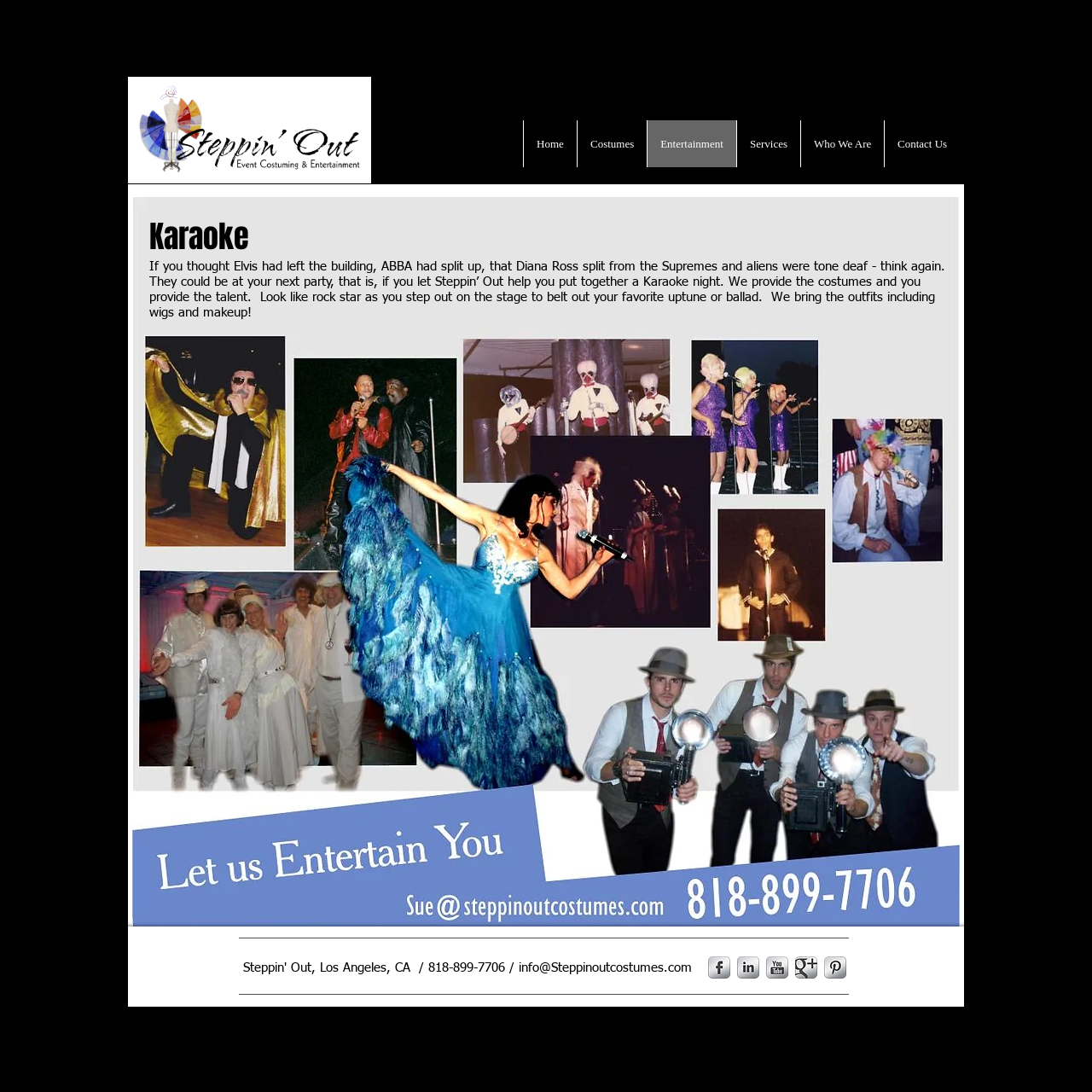Given the description: "aria-label="Google Metallic"", determine the bounding box coordinates of the UI element. The coordinates should be formatted as four float numbers between 0 and 1, [left, top, right, bottom].

[0.728, 0.876, 0.748, 0.896]